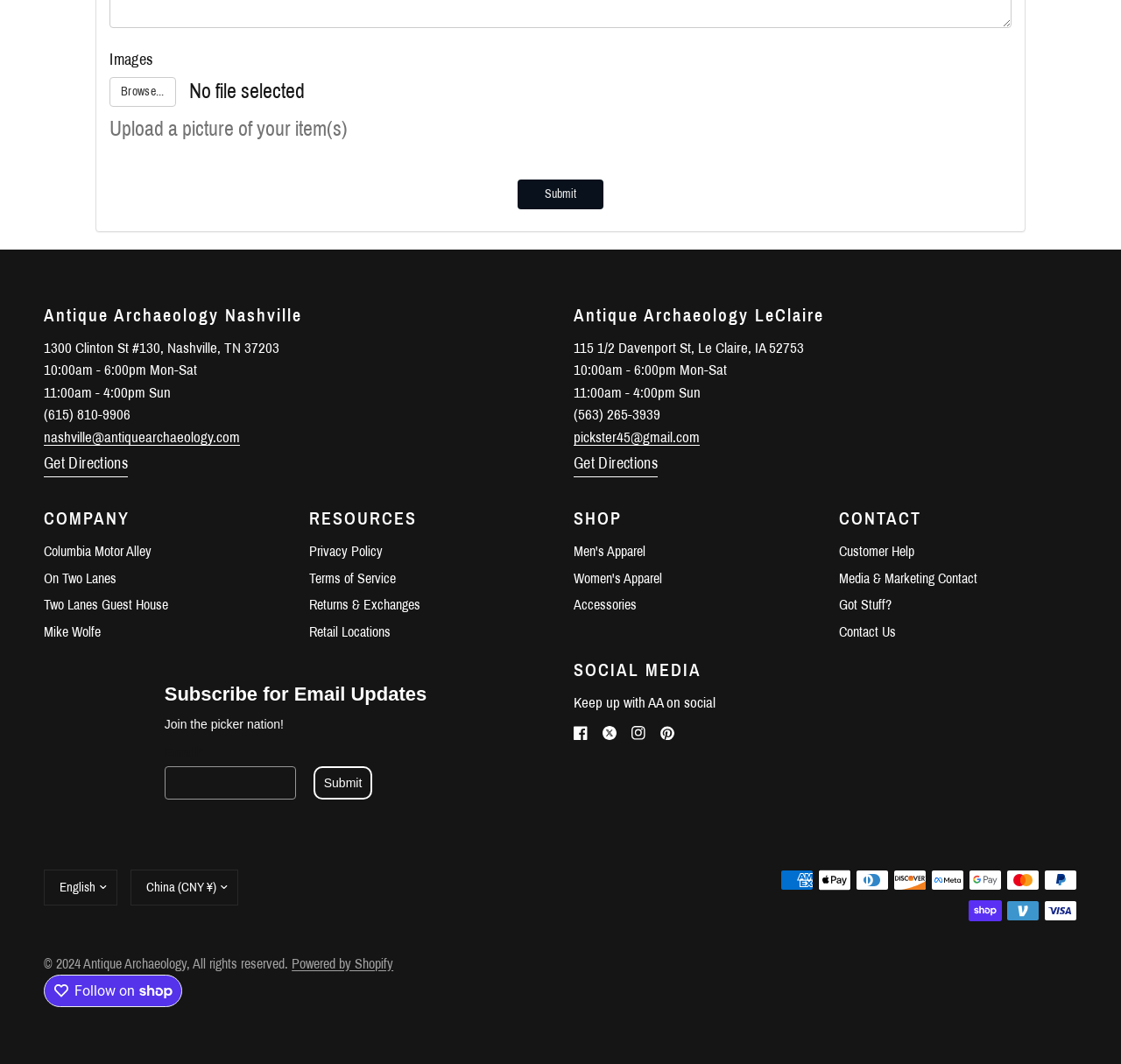What can be uploaded using the 'Browse...' button?
Based on the image, please offer an in-depth response to the question.

The text 'Upload a picture of your item(s)' is located next to the 'Browse...' button, indicating that the button is used to upload a picture of the user's item(s).